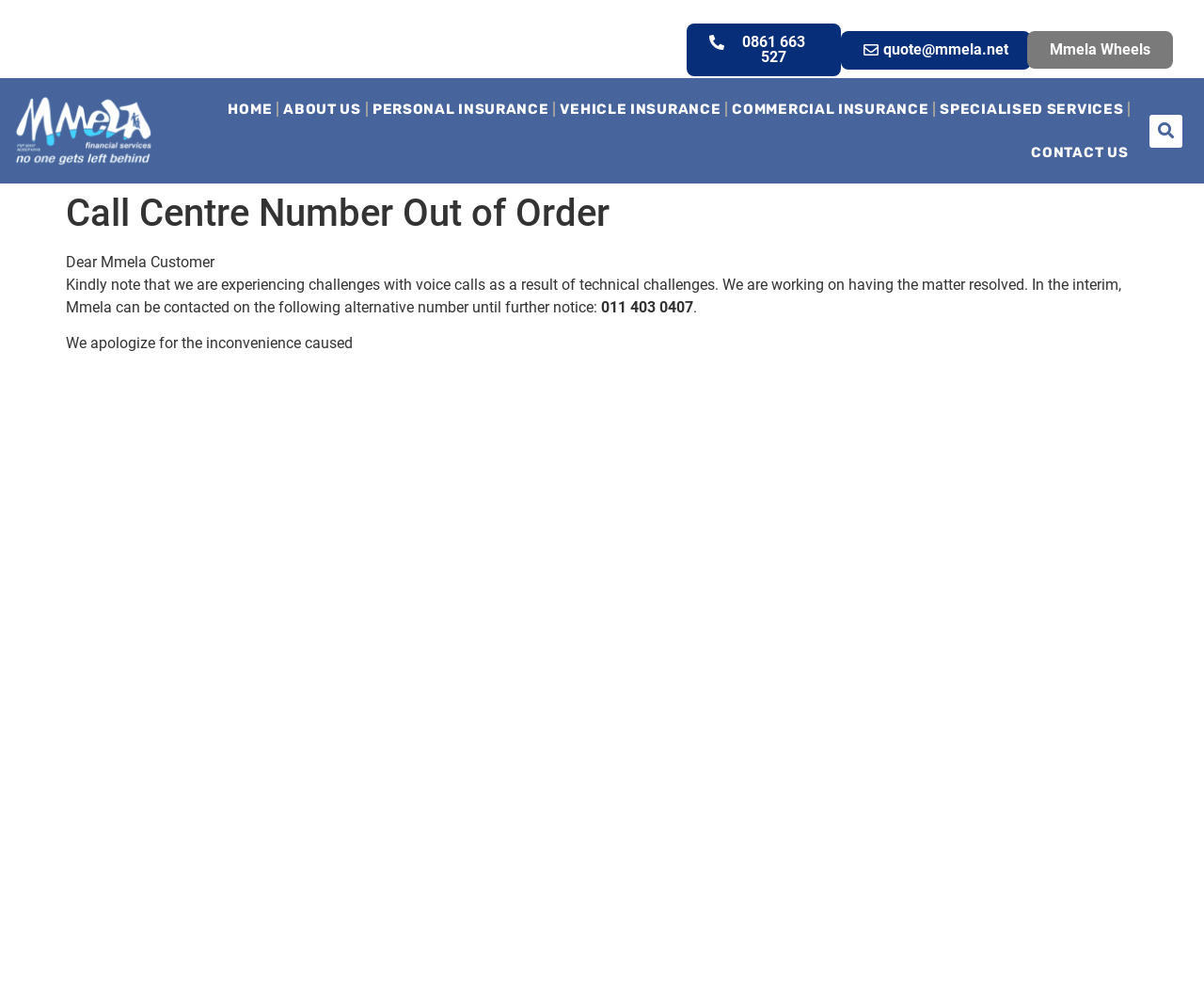Pinpoint the bounding box coordinates of the clickable element needed to complete the instruction: "Learn about vehicle insurance". The coordinates should be provided as four float numbers between 0 and 1: [left, top, right, bottom].

[0.464, 0.088, 0.6, 0.132]